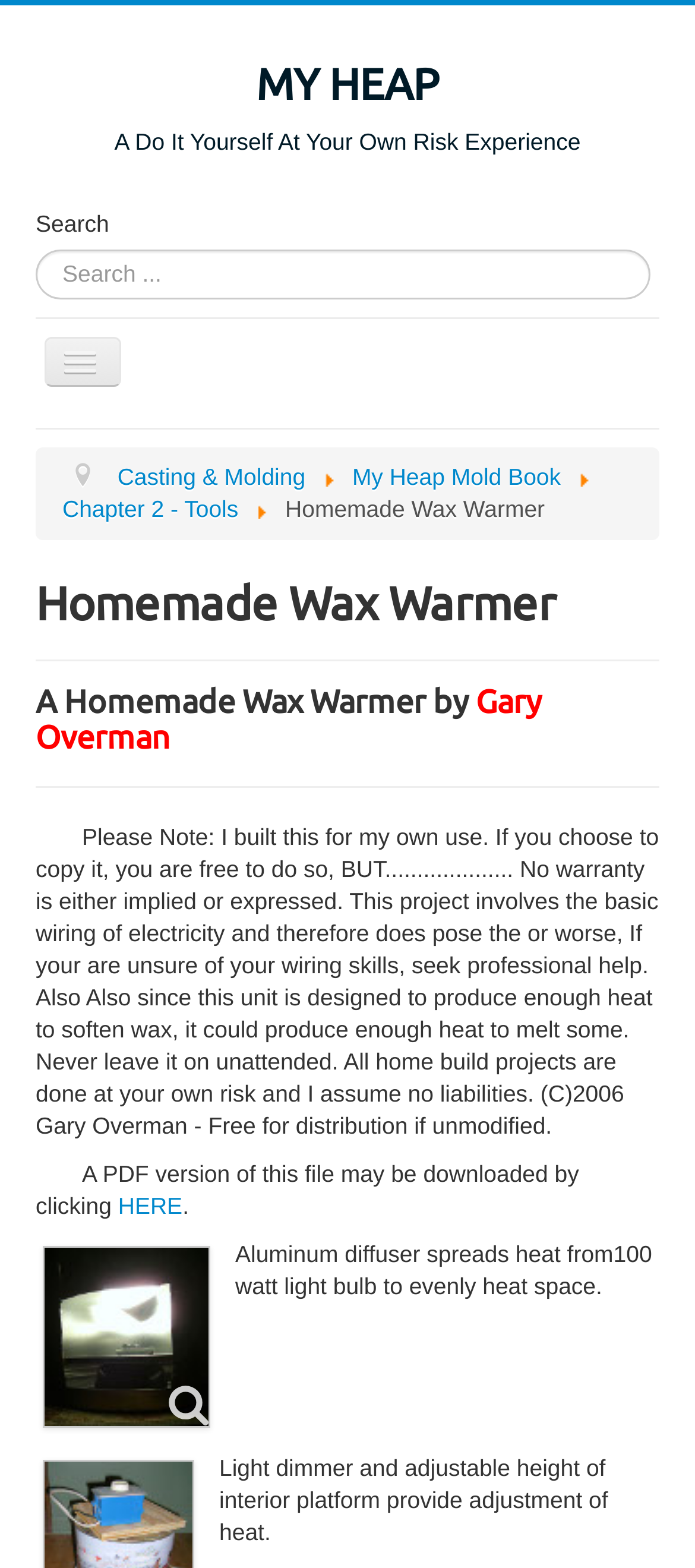Please mark the clickable region by giving the bounding box coordinates needed to complete this instruction: "Search for something".

[0.051, 0.159, 0.936, 0.191]